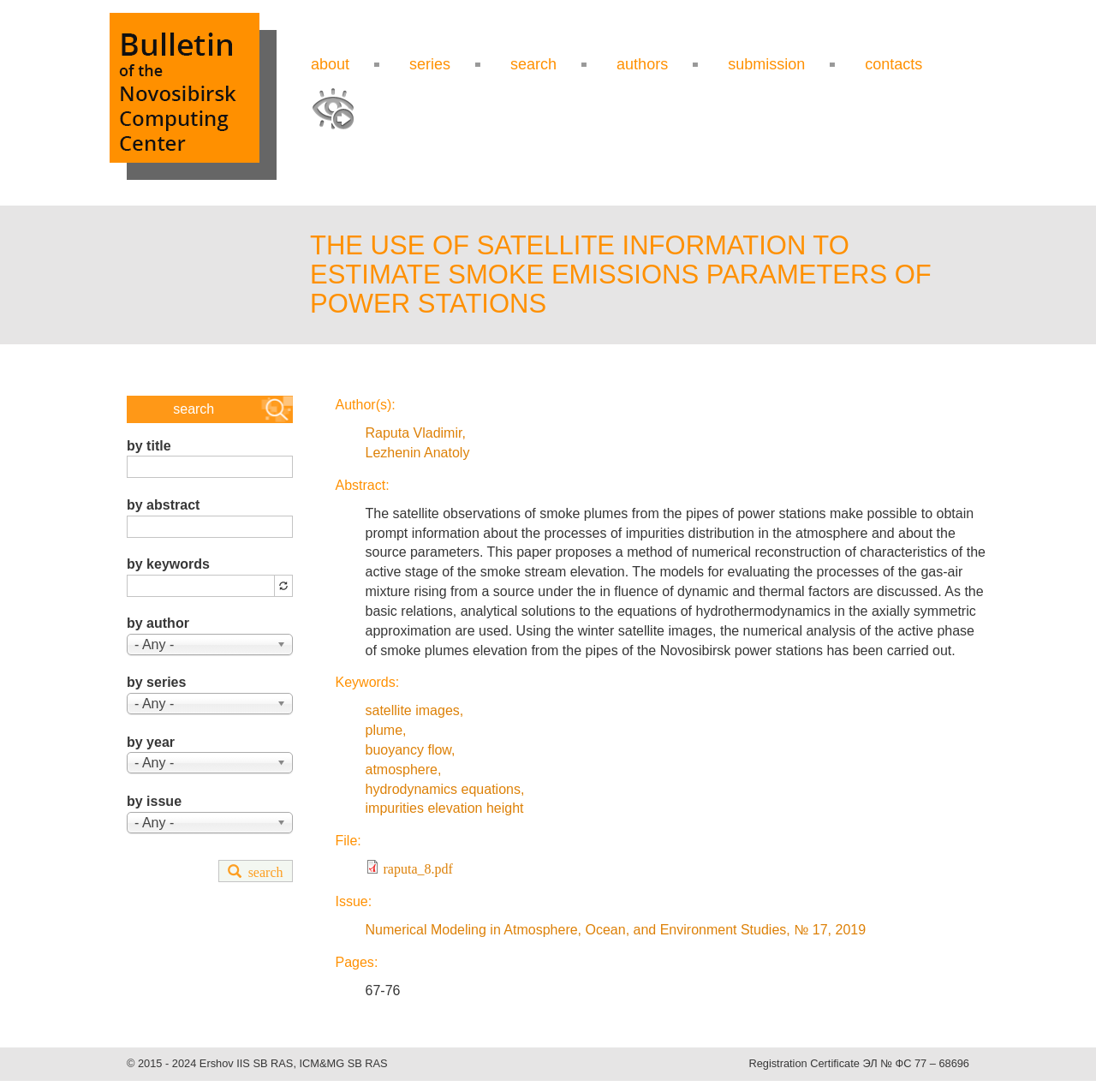What is the issue number of the journal?
Provide a concise answer using a single word or phrase based on the image.

№ 17, 2019